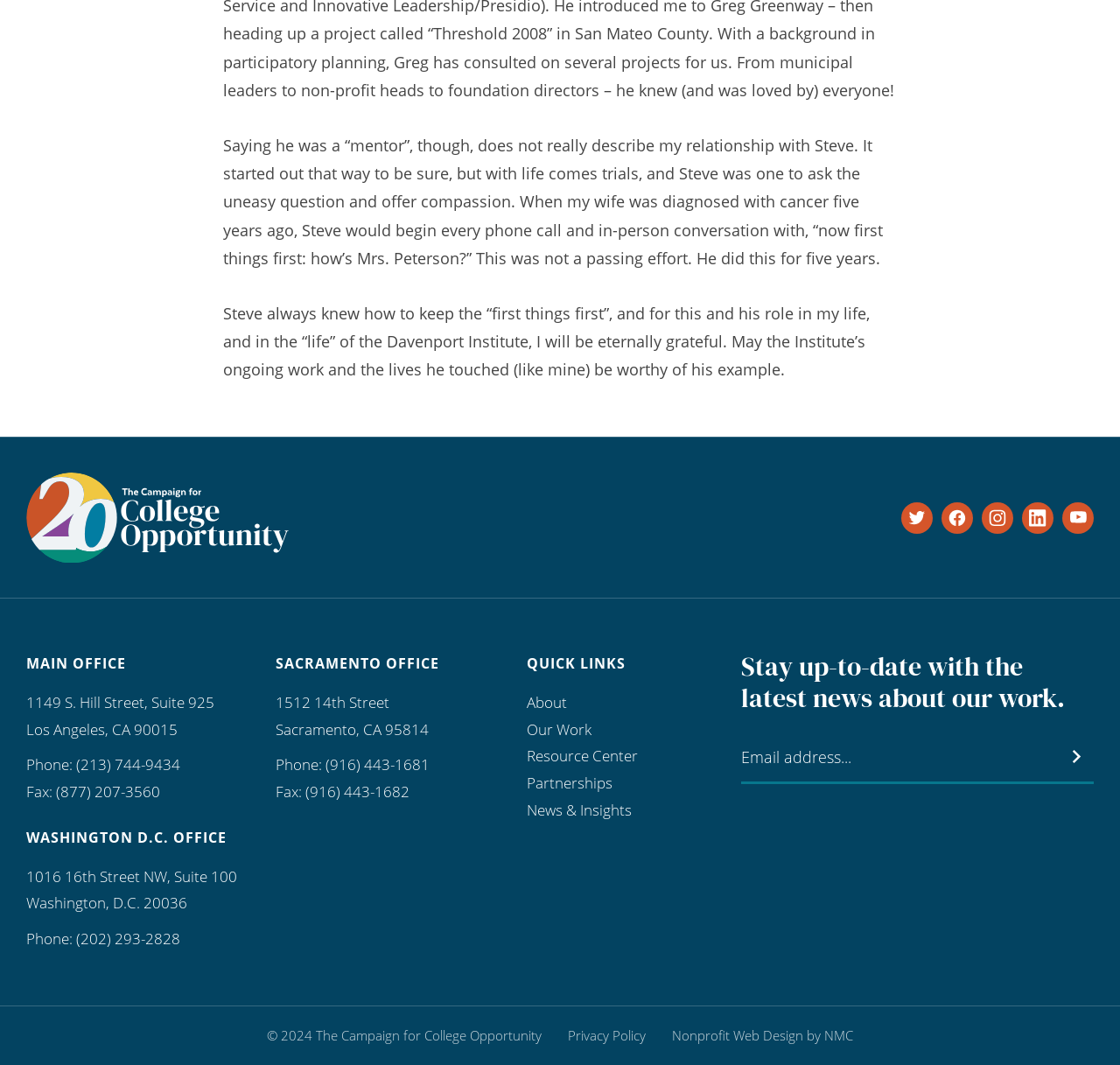Please provide the bounding box coordinates for the element that needs to be clicked to perform the instruction: "Submit email address". The coordinates must consist of four float numbers between 0 and 1, formatted as [left, top, right, bottom].

[0.945, 0.687, 0.977, 0.734]